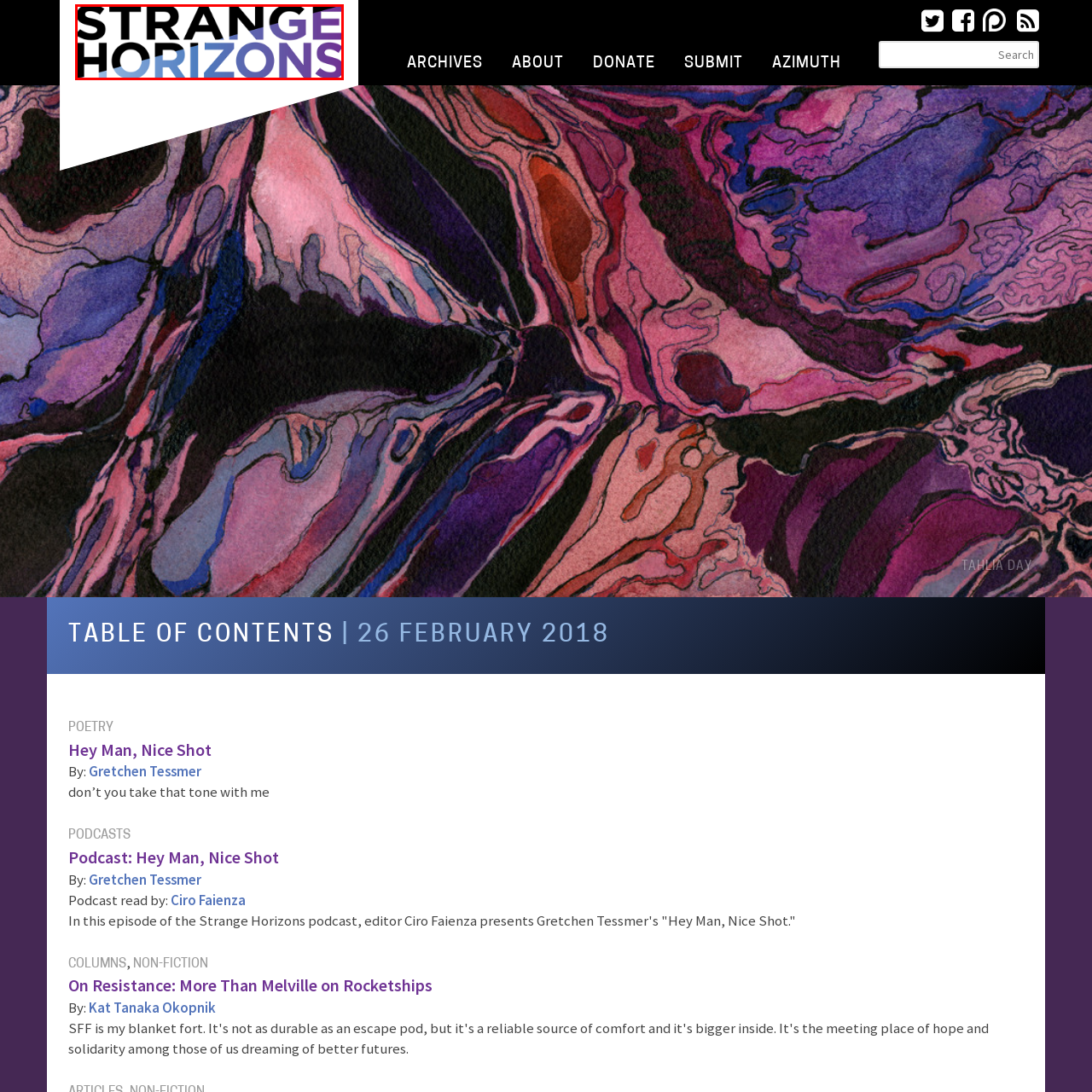Direct your attention to the image within the red boundary, What is the overall aesthetic of the logo?
 Respond with a single word or phrase.

Modern and eye-catching